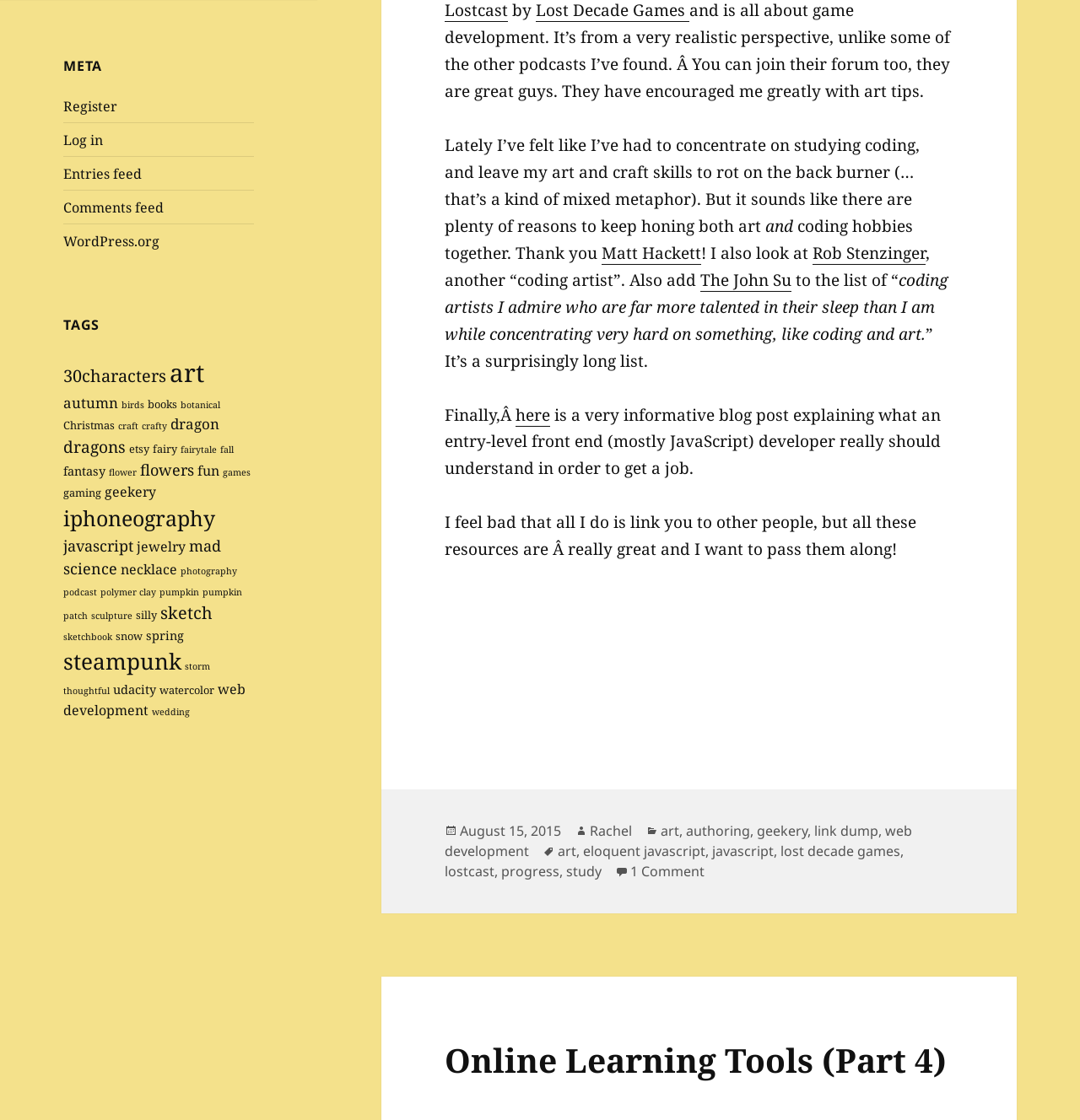Find the bounding box coordinates of the clickable element required to execute the following instruction: "View art entries". Provide the coordinates as four float numbers between 0 and 1, i.e., [left, top, right, bottom].

[0.157, 0.318, 0.189, 0.348]